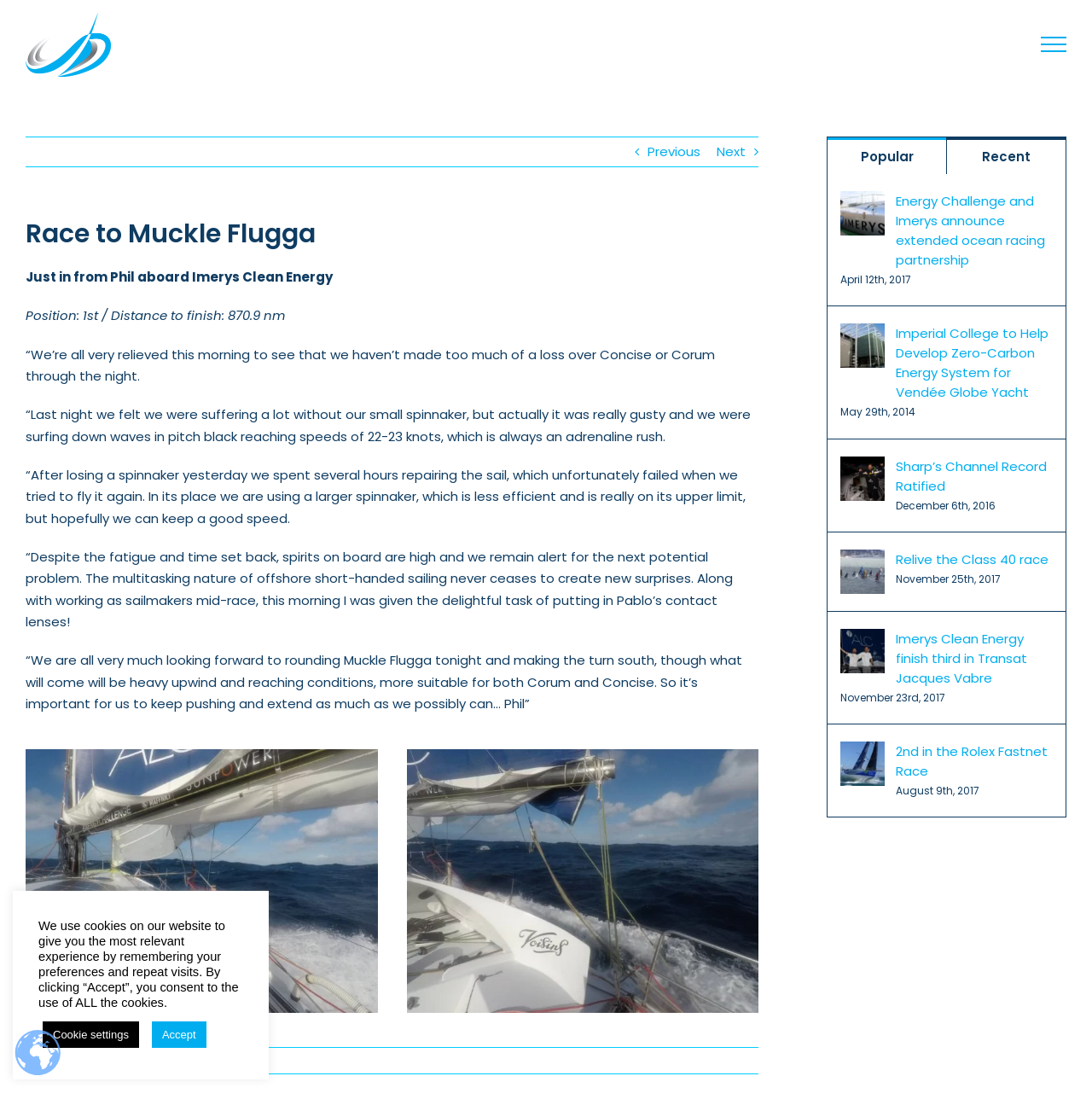Locate the bounding box coordinates of the clickable element to fulfill the following instruction: "Click the 'Toggle Menu' button". Provide the coordinates as four float numbers between 0 and 1 in the format [left, top, right, bottom].

[0.938, 0.033, 0.992, 0.047]